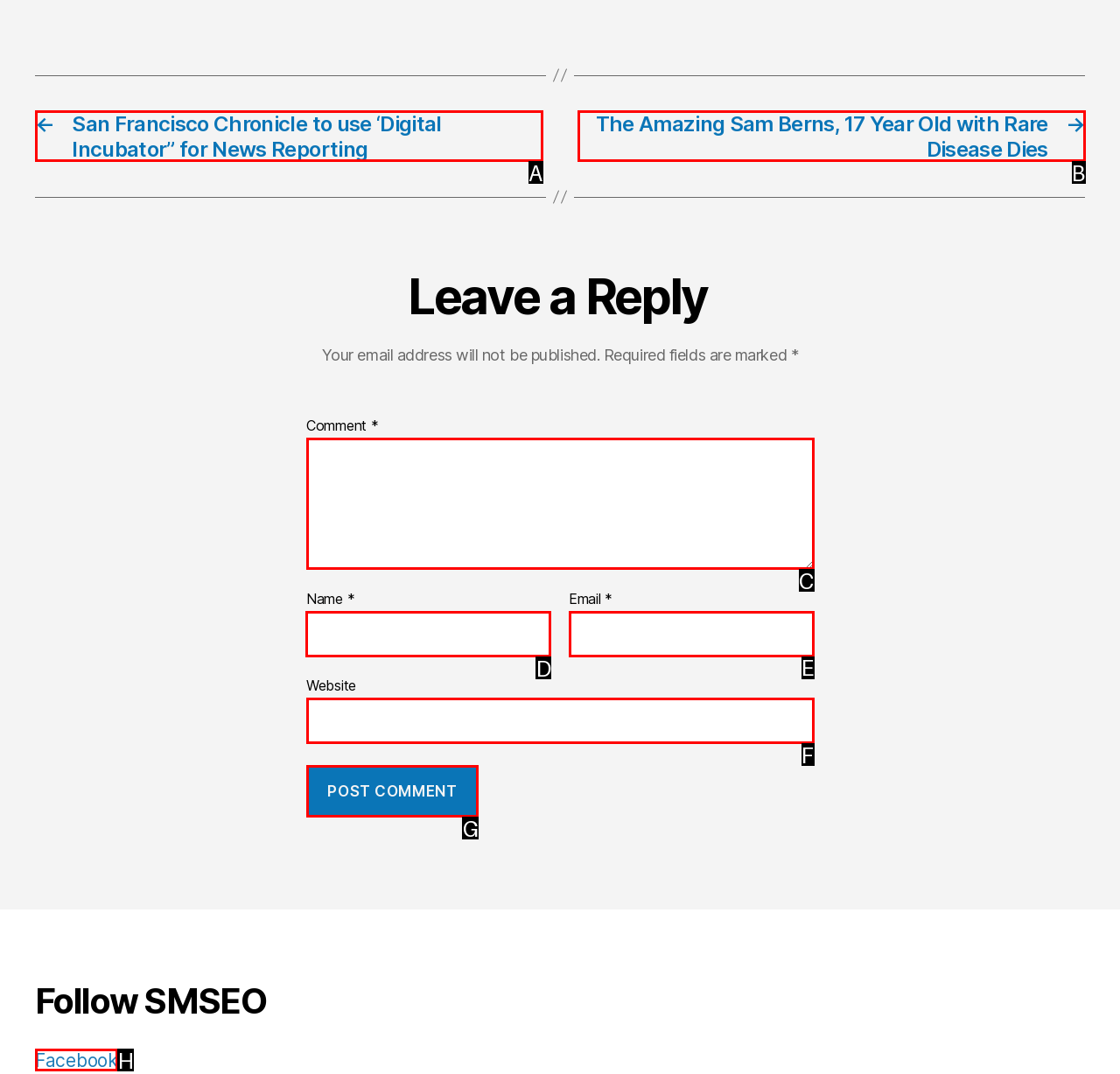Given the task: Enter your name in the 'Name' field, indicate which boxed UI element should be clicked. Provide your answer using the letter associated with the correct choice.

D